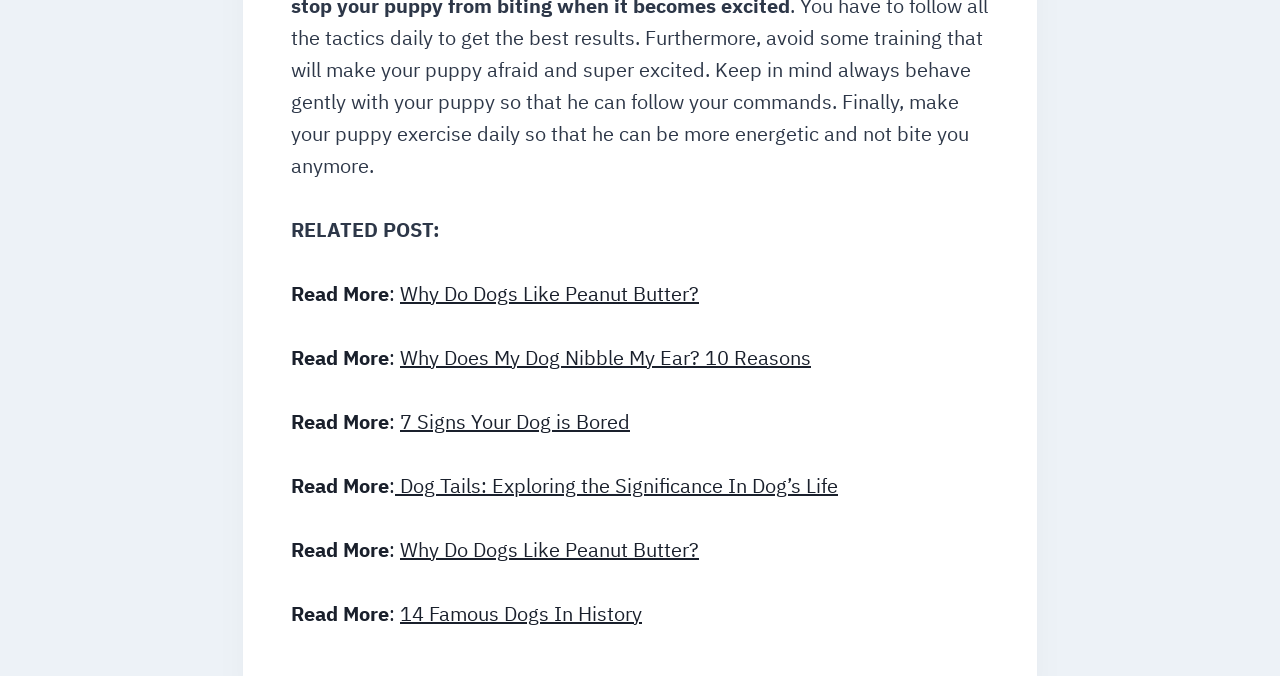Give a concise answer of one word or phrase to the question: 
What is the purpose of the 'Read More' buttons?

To read the full article